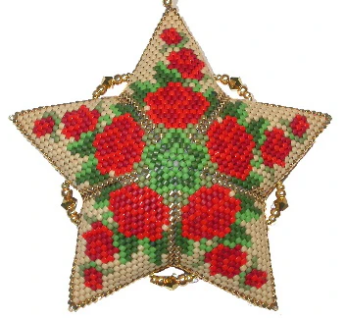What is the background color of the star?
Answer the question with a single word or phrase derived from the image.

tan